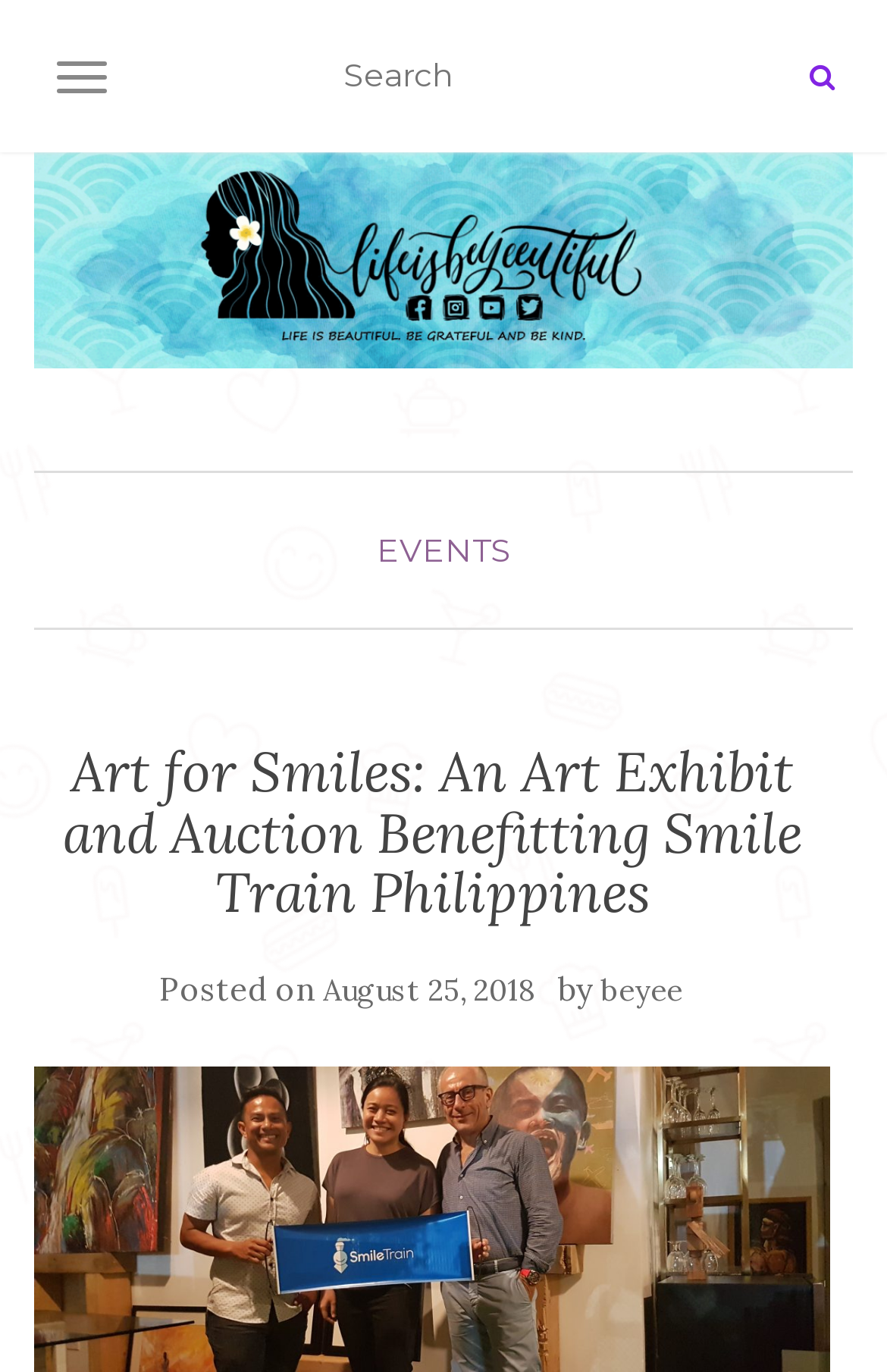Who is the author of the article?
Answer the question with a detailed and thorough explanation.

I found the answer by looking at the link element with the text 'beyee', which is located below the heading element. This link element is a reference to the author of the article.